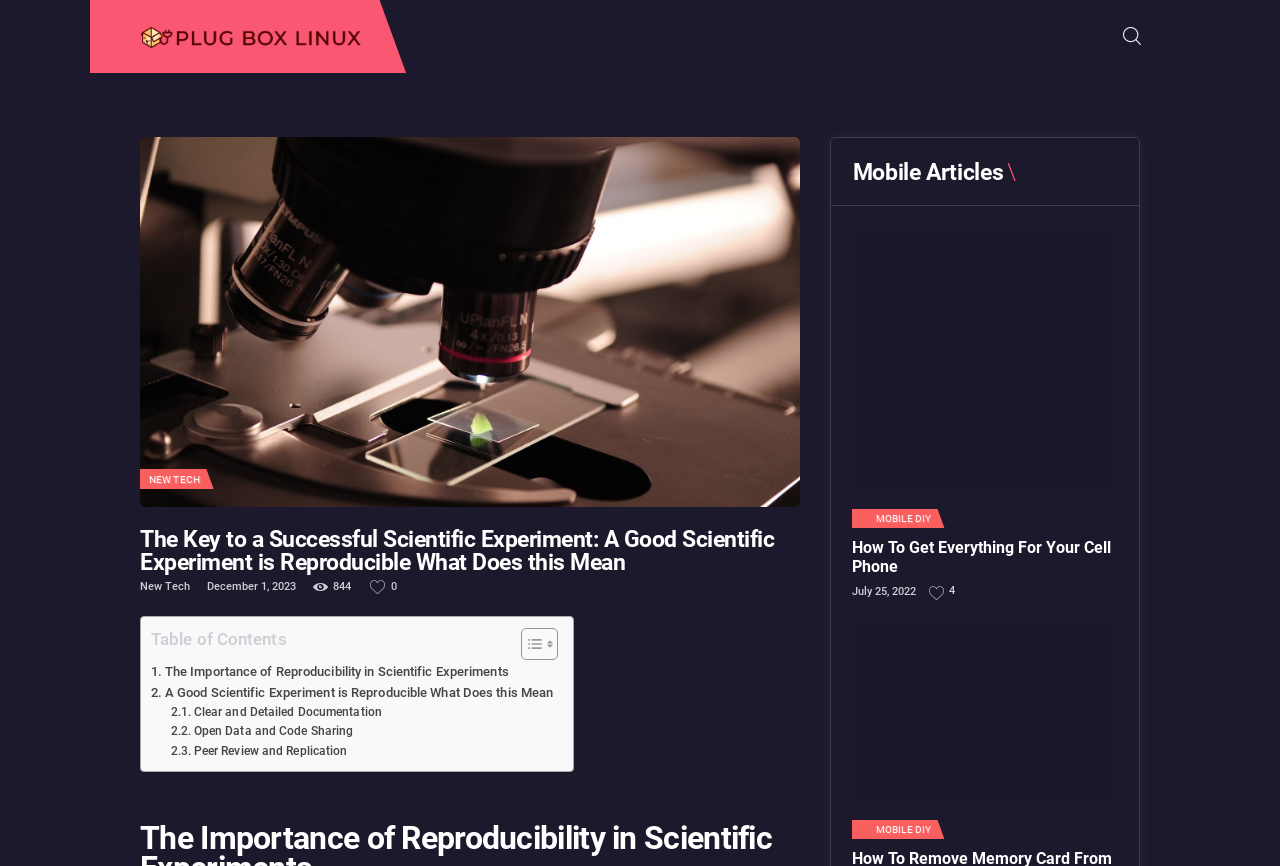Please give a one-word or short phrase response to the following question: 
What is the key to a successful scientific experiment?

A good scientific experiment is reproducible